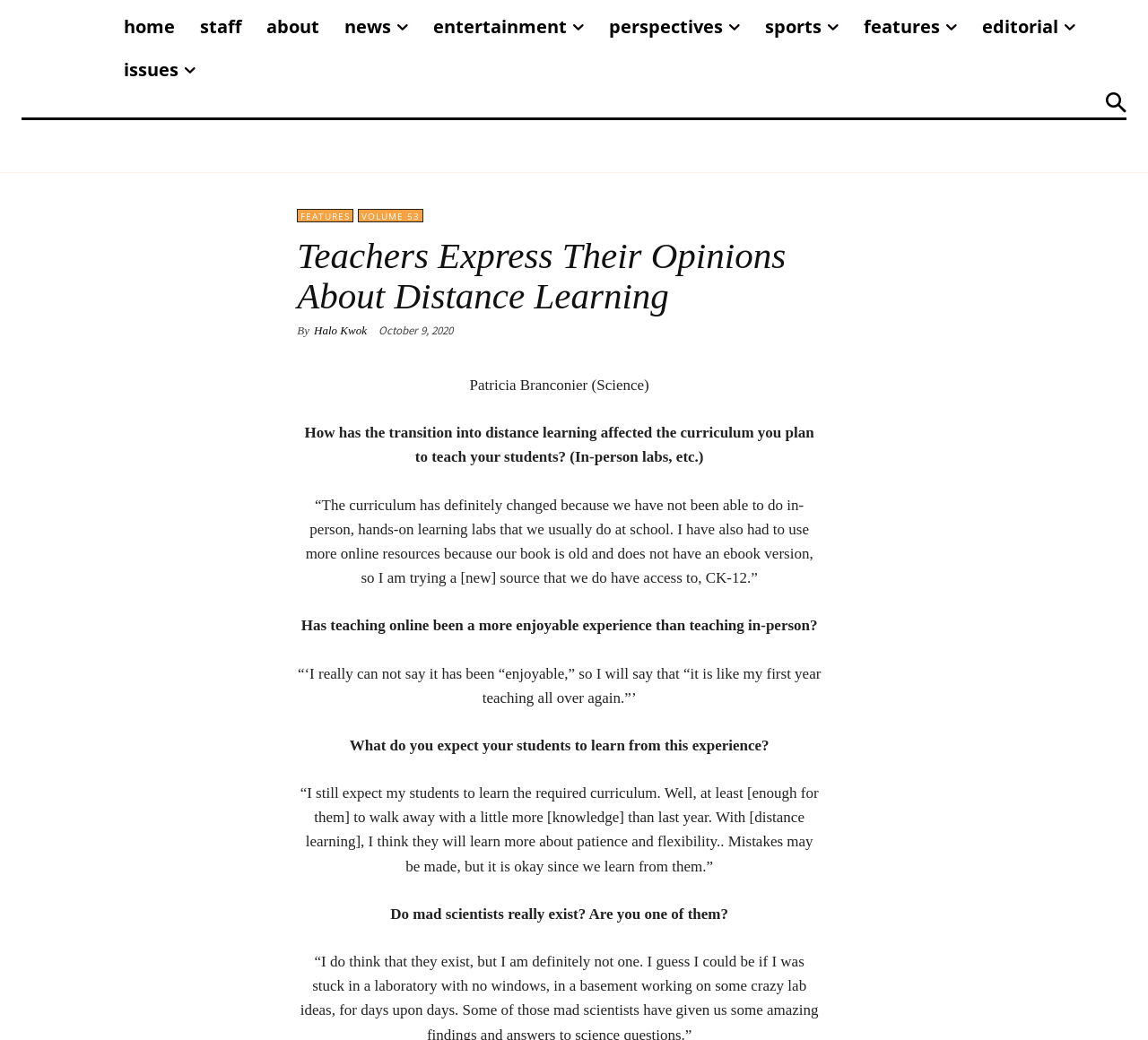Find the bounding box coordinates of the element I should click to carry out the following instruction: "read news".

[0.289, 0.005, 0.366, 0.047]